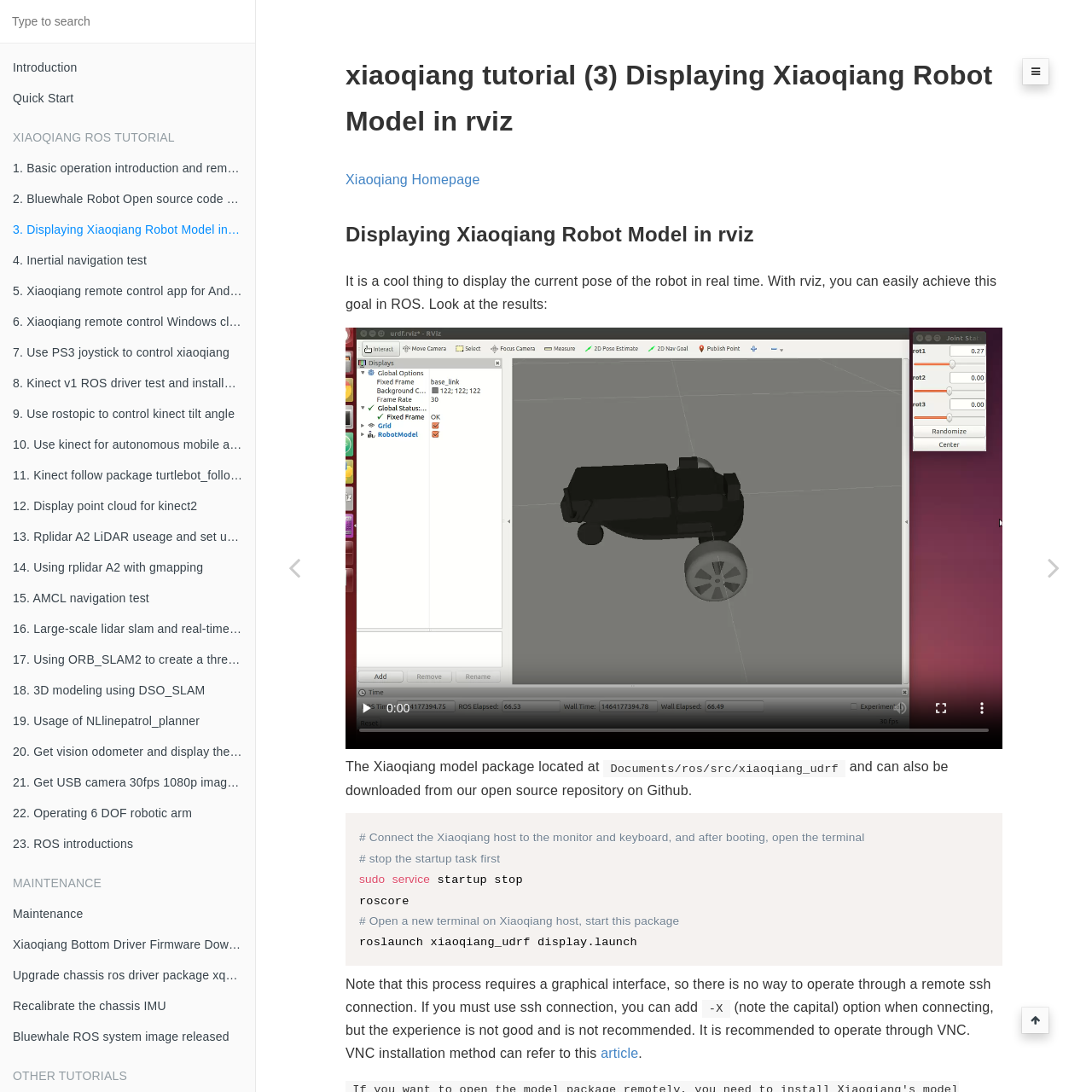Please provide a detailed answer to the question below based on the screenshot: 
What is the name of the robot model package?

The name of the robot model package is xiaoqiang_udrf, which is located at Documents/ros/src/xiaoqiang_udrf. This package is used to display the Xiaoqiang robot model in rviz.